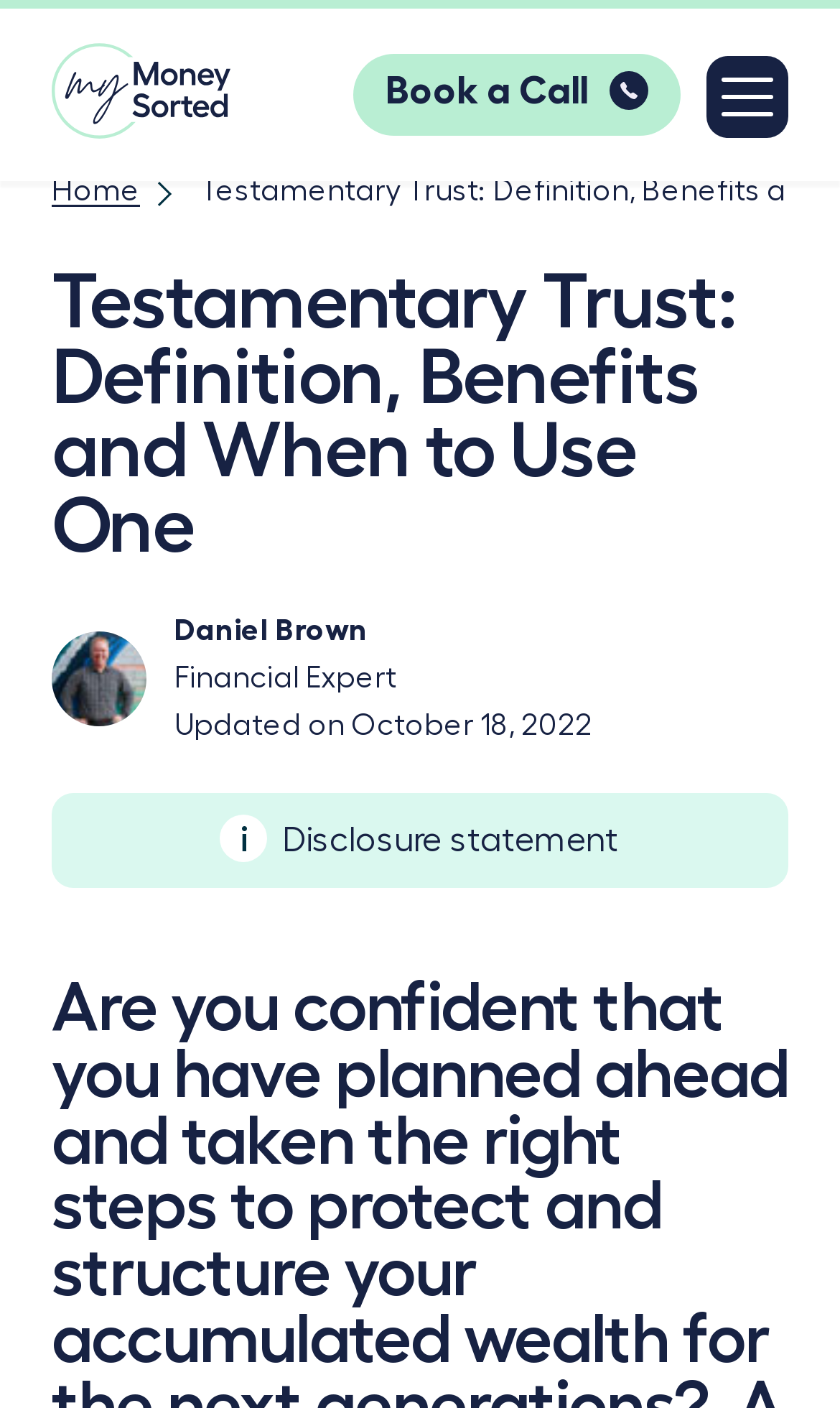Please find and report the primary heading text from the webpage.

Testamentary Trust: Definition, Benefits and When to Use One